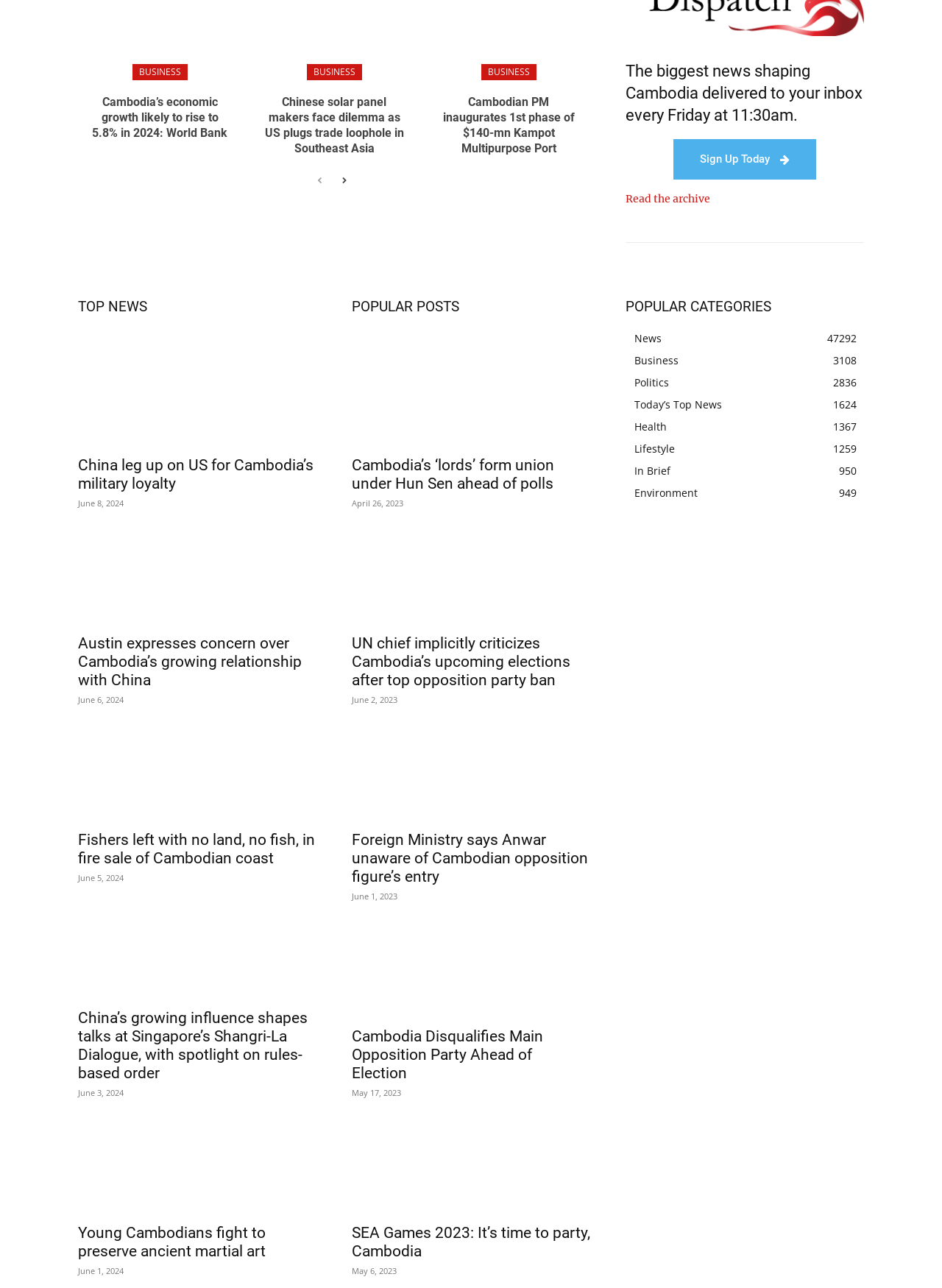What is the title of the first news article?
Using the image as a reference, answer the question in detail.

I looked at the top news section and found the first news article with the title 'Cambodia’s economic growth likely to rise to 5.8% in 2024: World Bank'.